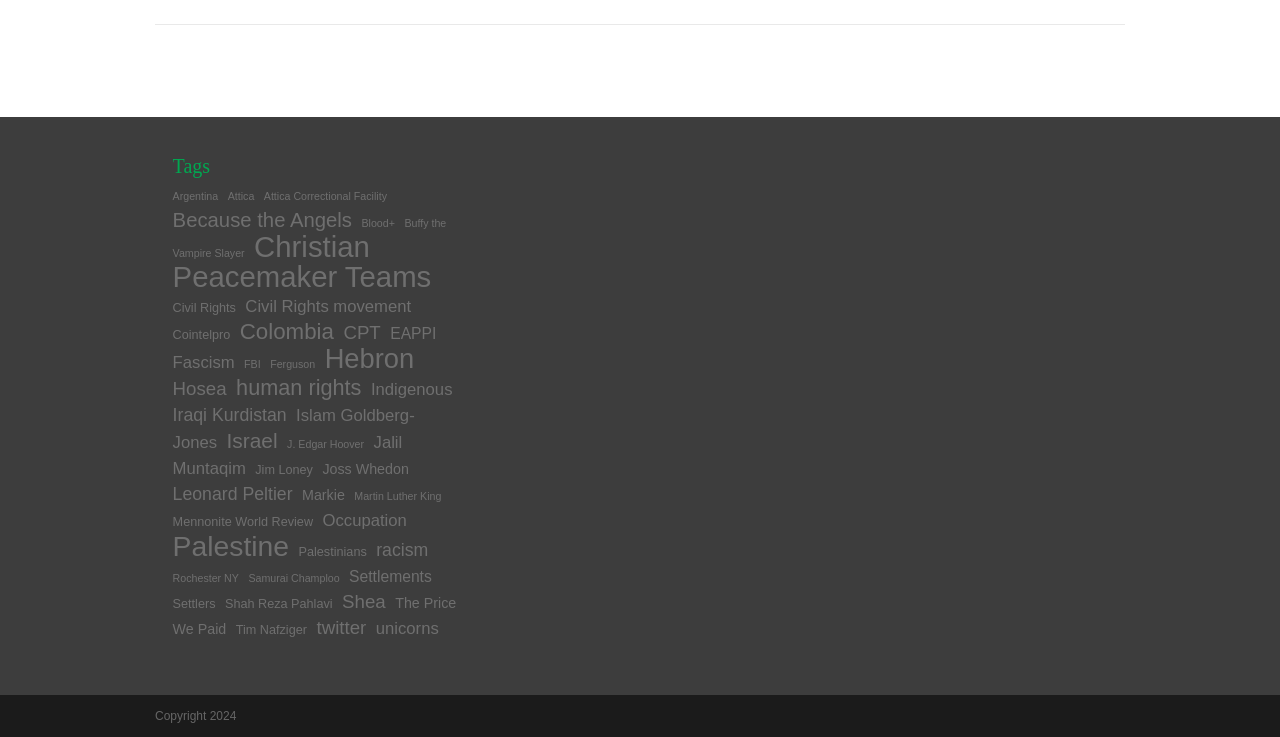Determine the bounding box for the described UI element: "Leonard Peltier".

[0.135, 0.656, 0.229, 0.683]